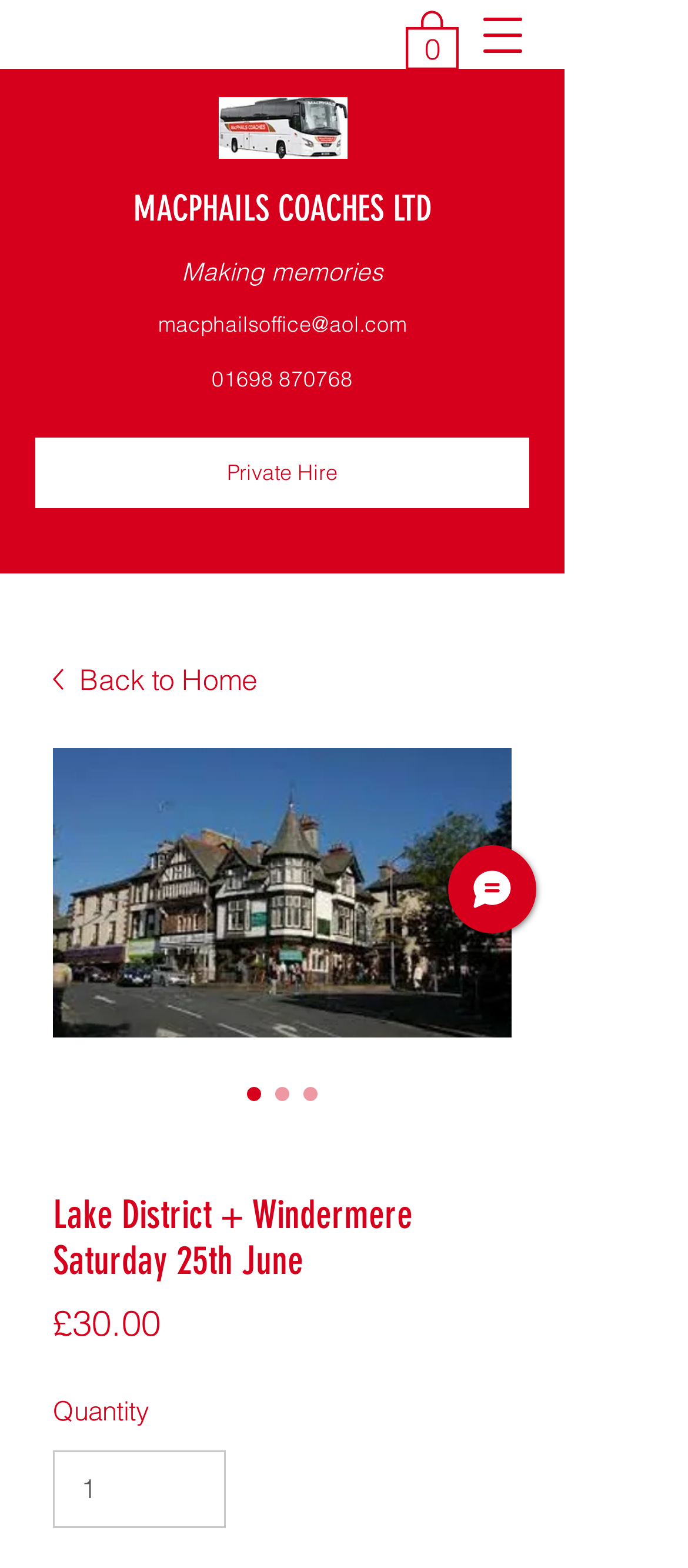Please find the bounding box coordinates of the element that needs to be clicked to perform the following instruction: "Open navigation menu". The bounding box coordinates should be four float numbers between 0 and 1, represented as [left, top, right, bottom].

[0.679, 0.0, 0.782, 0.045]